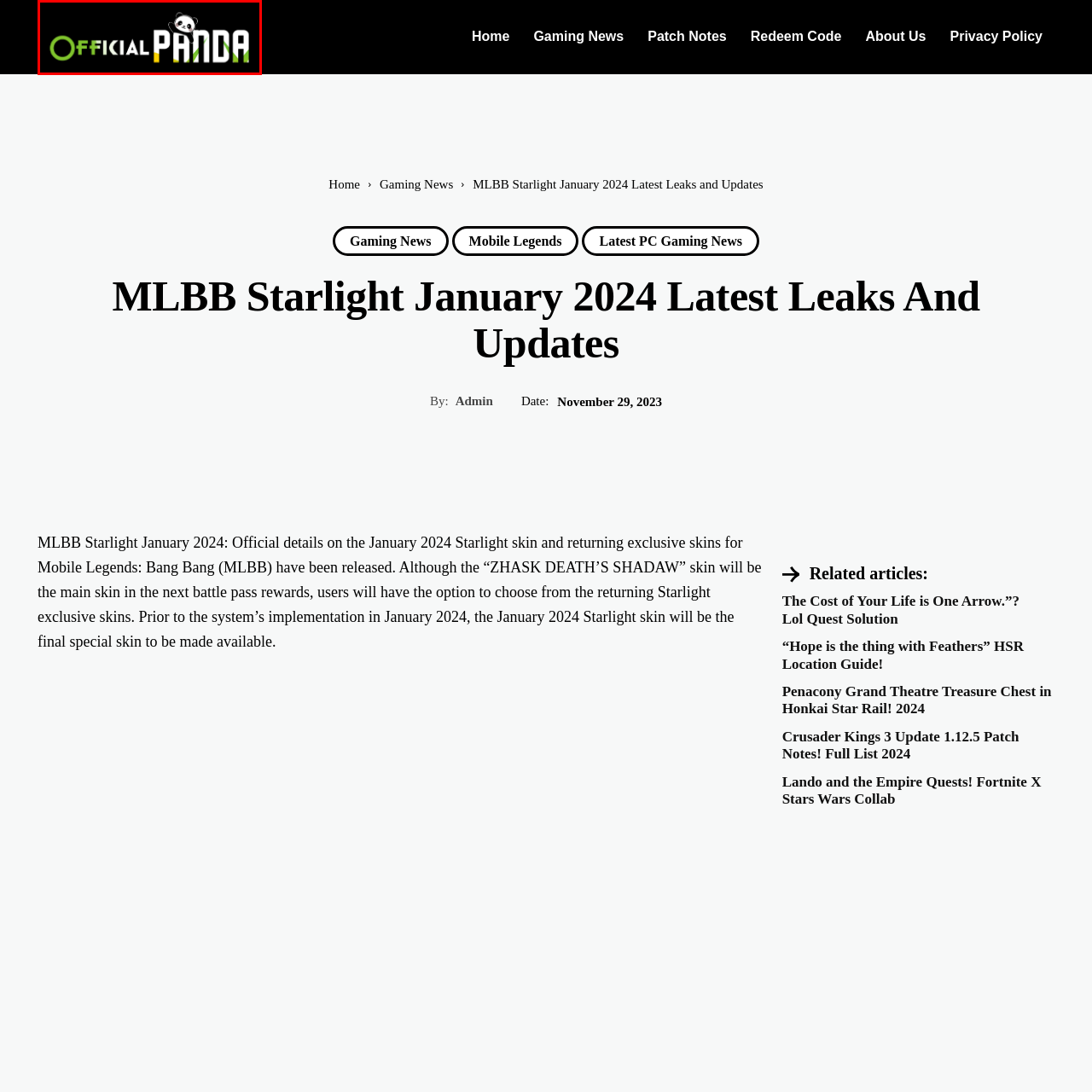What game is primarily featured on the online platform?
Please interpret the image highlighted by the red bounding box and offer a detailed explanation based on what you observe visually.

The logo represents the online platform that shares the latest information on Mobile Legends: Bang Bang (MLBB) and other gaming topics, indicating that MLBB is a primary focus of the platform.